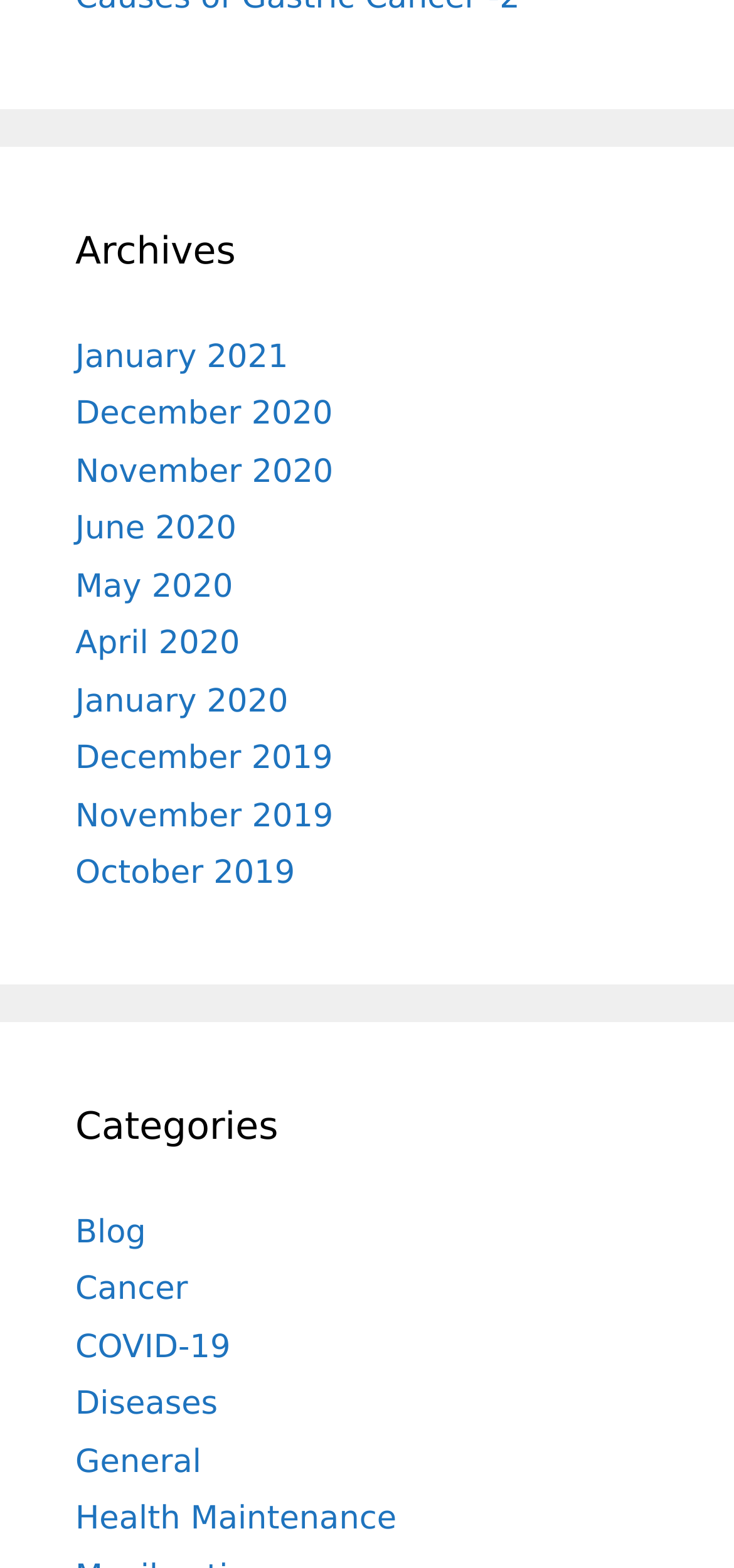Please locate the bounding box coordinates for the element that should be clicked to achieve the following instruction: "check out Rachel Podger". Ensure the coordinates are given as four float numbers between 0 and 1, i.e., [left, top, right, bottom].

None